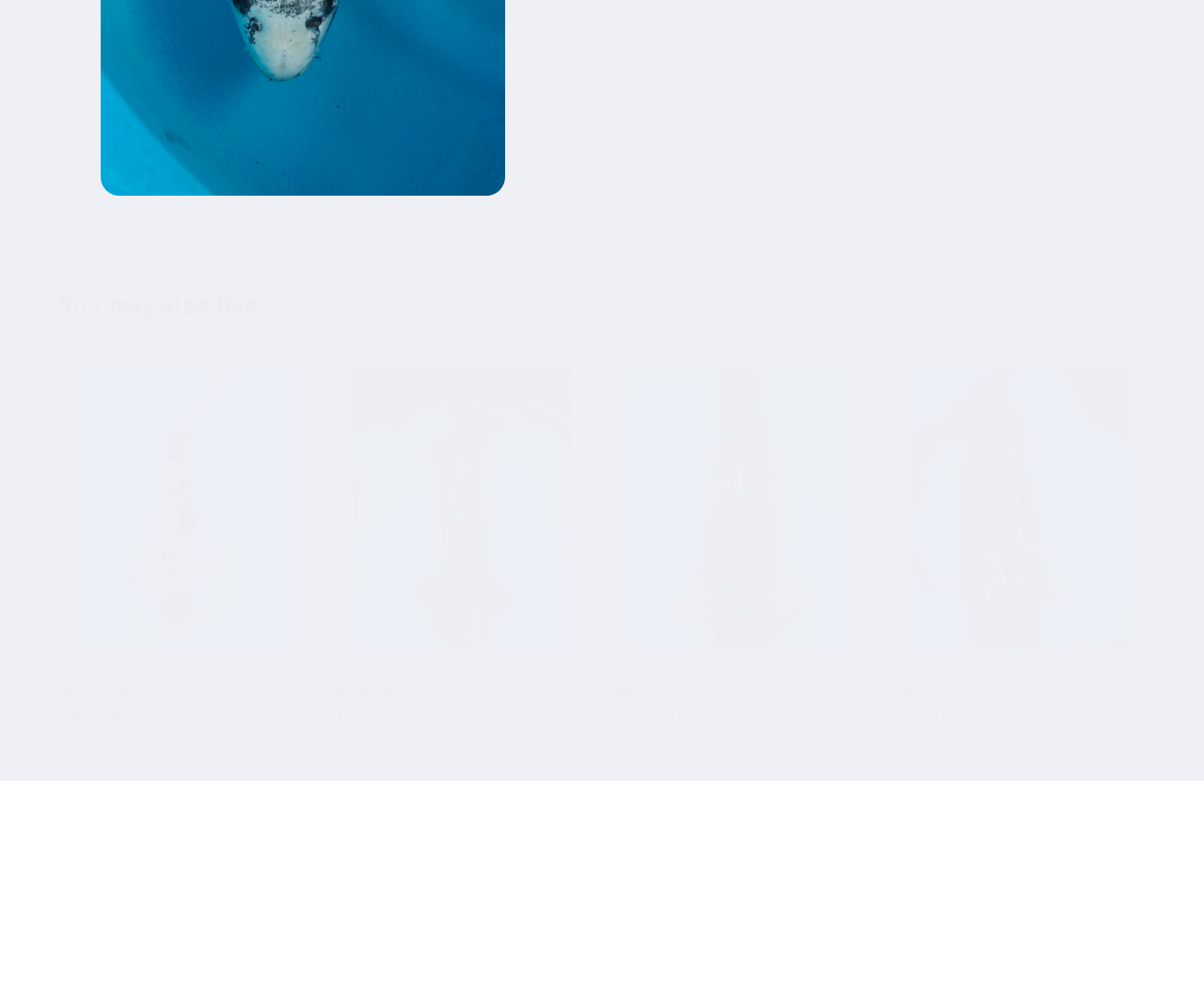Answer this question using a single word or a brief phrase:
What are the store opening times?

Summer Shop Opening Hours